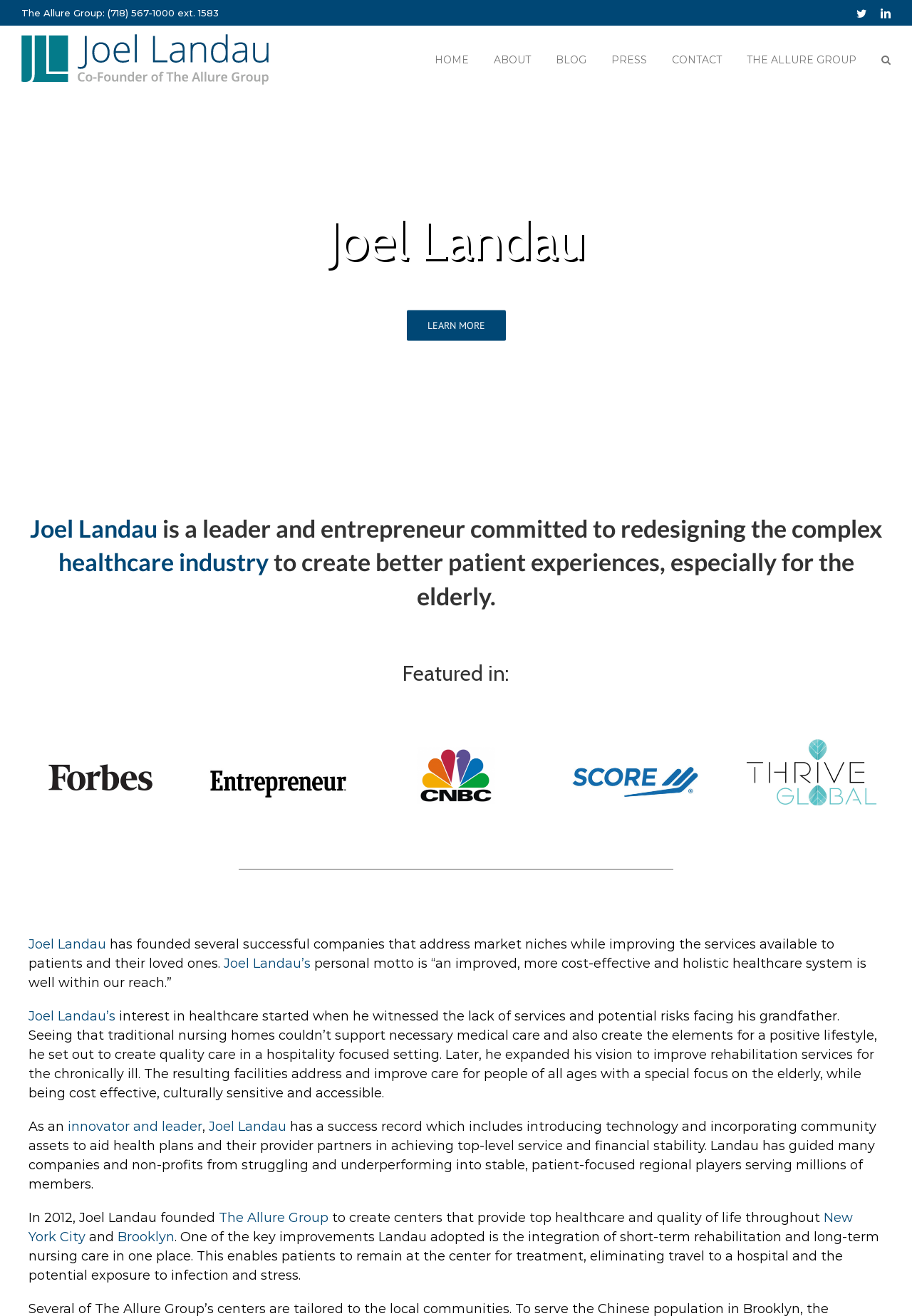From the webpage screenshot, identify the region described by Joel Landau’s. Provide the bounding box coordinates as (top-left x, top-left y, bottom-right x, bottom-right y), with each value being a floating point number between 0 and 1.

[0.031, 0.766, 0.127, 0.778]